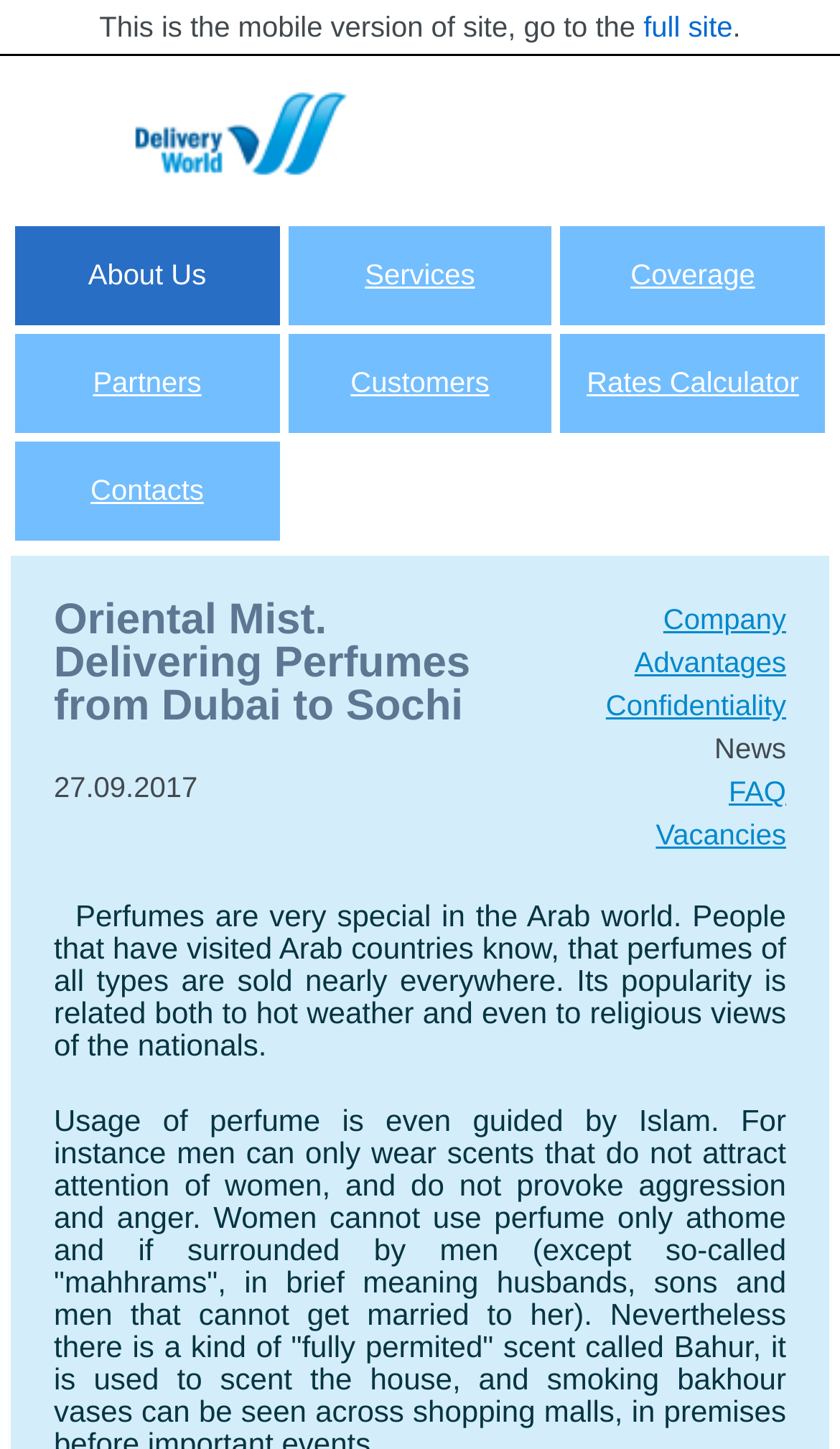Please determine the bounding box coordinates of the element to click on in order to accomplish the following task: "calculate rates". Ensure the coordinates are four float numbers ranging from 0 to 1, i.e., [left, top, right, bottom].

[0.667, 0.242, 0.982, 0.287]